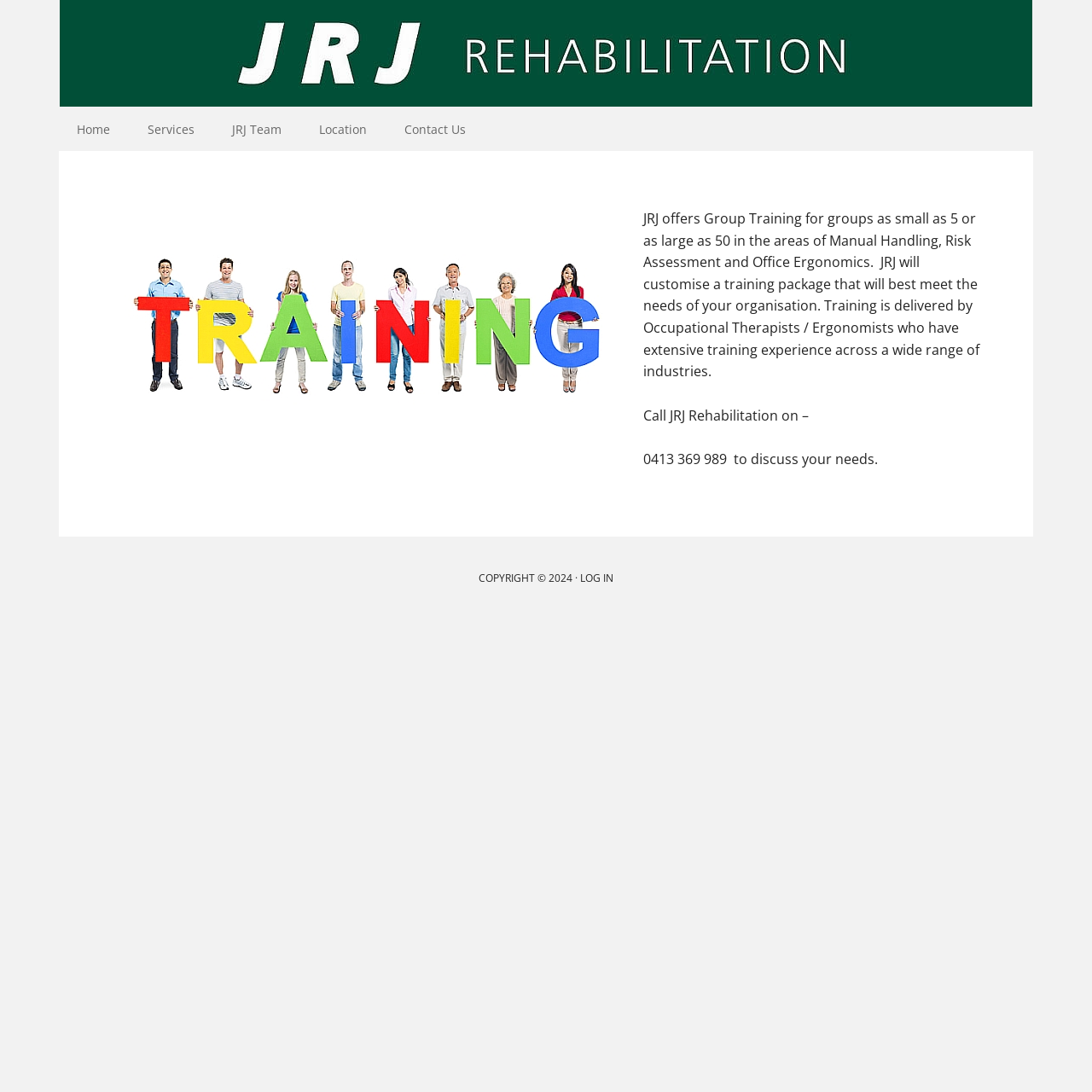Offer a thorough description of the webpage.

The webpage is about Training, specifically focusing on the services offered by JRJ Rehabilitation Pty Ltd. At the top of the page, there is a link to the company's homepage, followed by a navigation menu with links to other sections, including Home, Services, JRJ Team, Location, and Contact Us.

Below the navigation menu, the main content area is divided into two sections. On the left, there is an image of staff engaging in training, taking up about half of the width. On the right, there is a block of text that describes the training services offered by JRJ, including group training for manual handling, risk assessment, and office ergonomics. The text also mentions that the training is customized to meet the needs of the organization and is delivered by occupational therapists and ergonomists.

Further down, there is a call-to-action section with a phone number to discuss training needs. At the bottom of the page, there is a copyright notice and a link to log in.